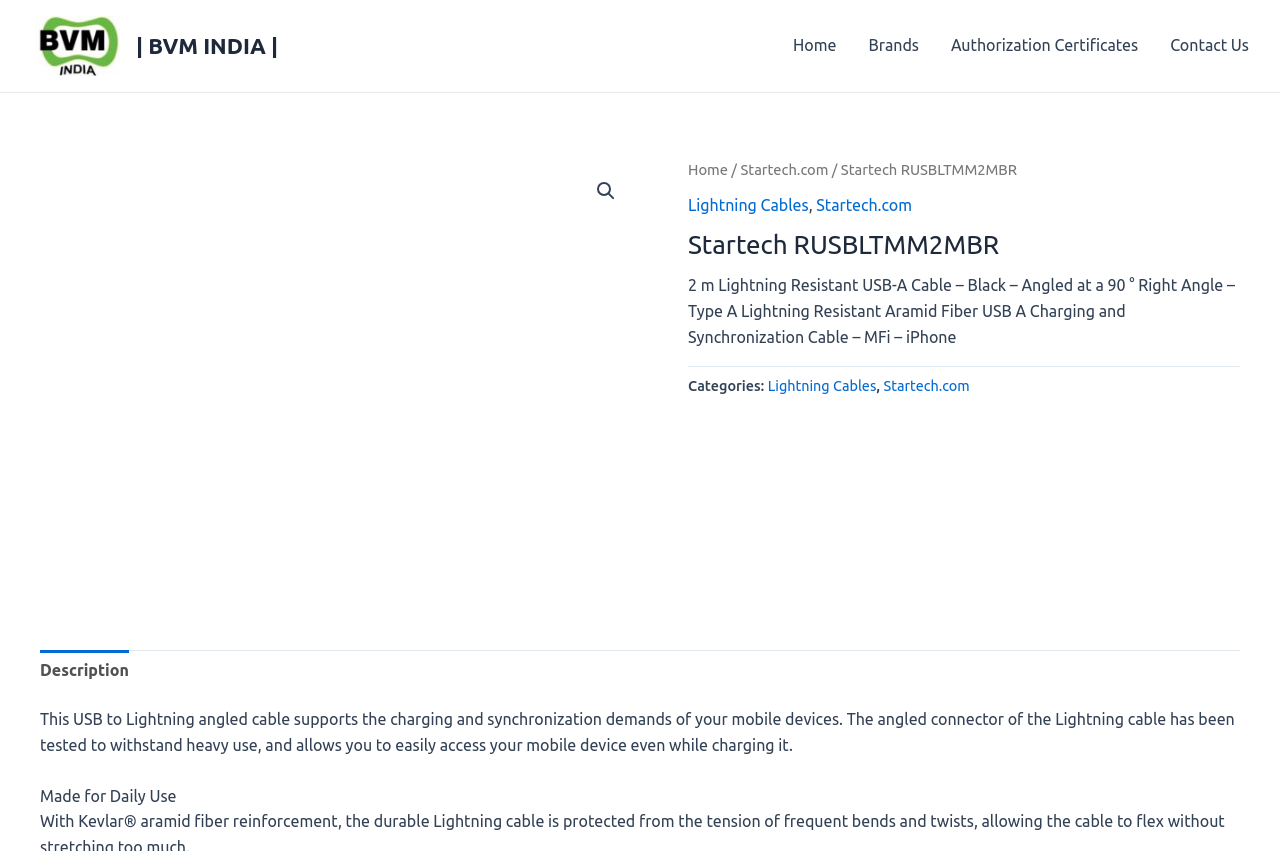Locate the bounding box coordinates of the area you need to click to fulfill this instruction: 'Navigate to the Home page'. The coordinates must be in the form of four float numbers ranging from 0 to 1: [left, top, right, bottom].

[0.607, 0.024, 0.666, 0.082]